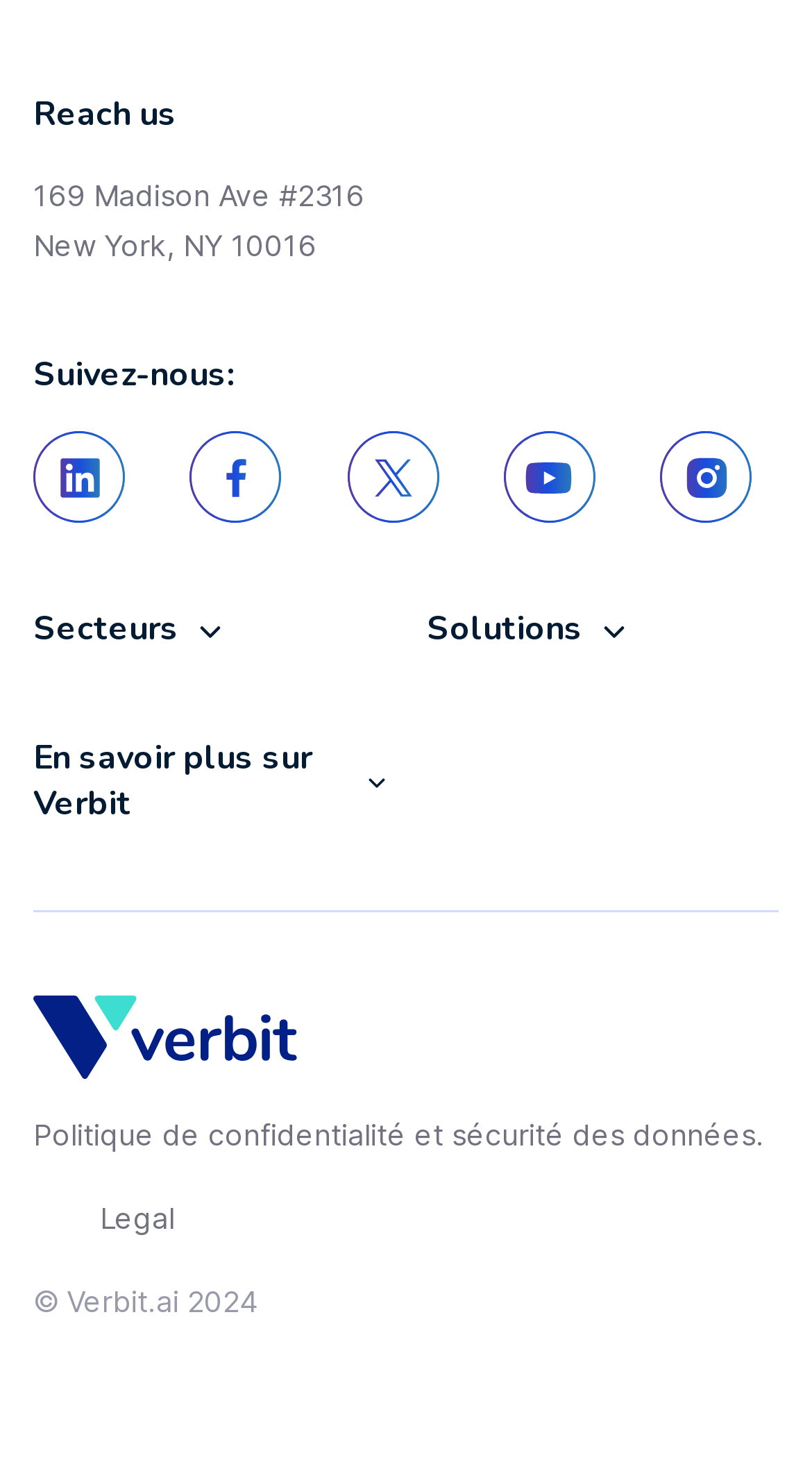Can you find the bounding box coordinates for the element that needs to be clicked to execute this instruction: "Visit YouTube channel"? The coordinates should be given as four float numbers between 0 and 1, i.e., [left, top, right, bottom].

[0.62, 0.296, 0.733, 0.359]